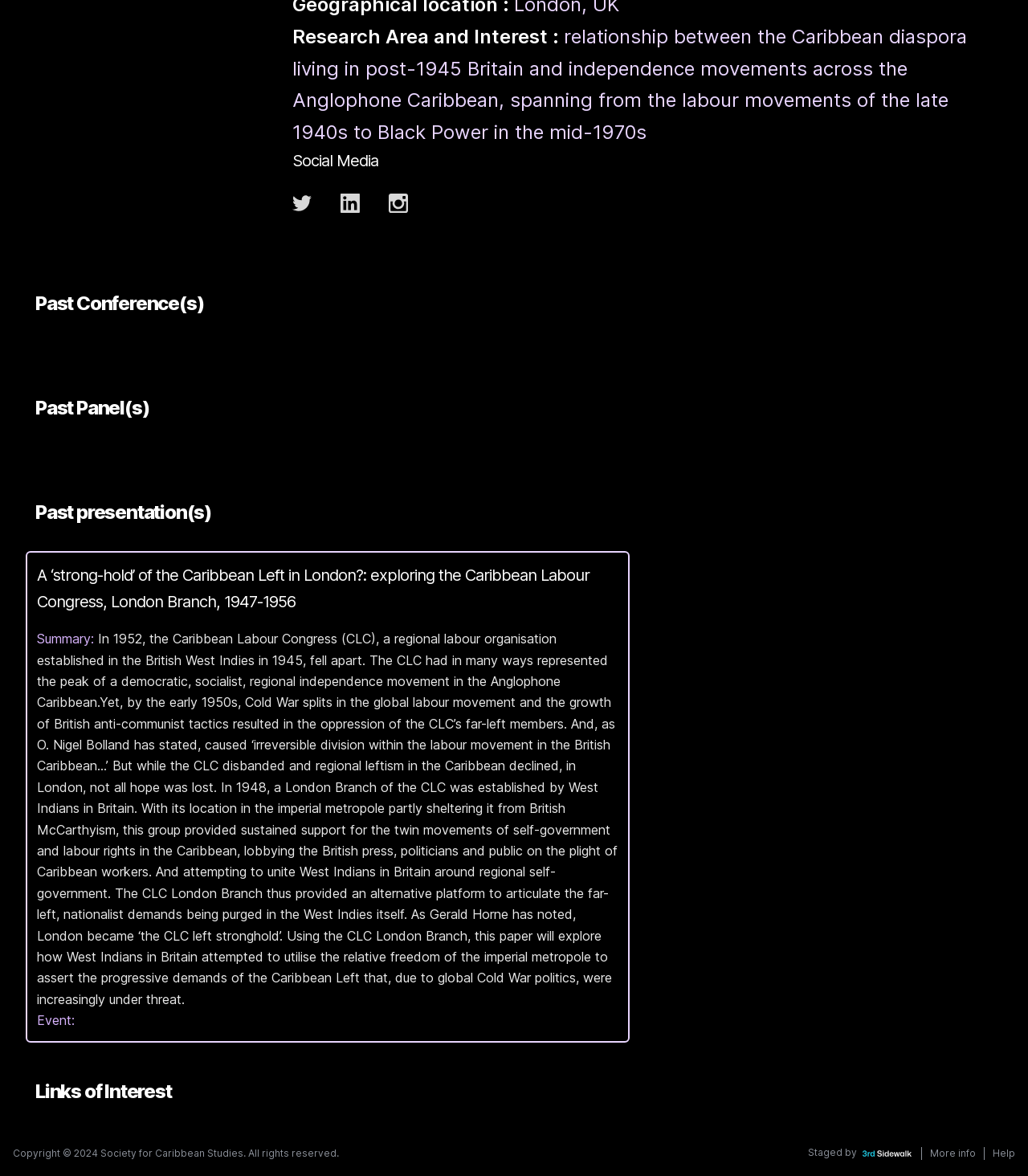Using the webpage screenshot and the element description More info, determine the bounding box coordinates. Specify the coordinates in the format (top-left x, top-left y, bottom-right x, bottom-right y) with values ranging from 0 to 1.

[0.905, 0.975, 0.949, 0.985]